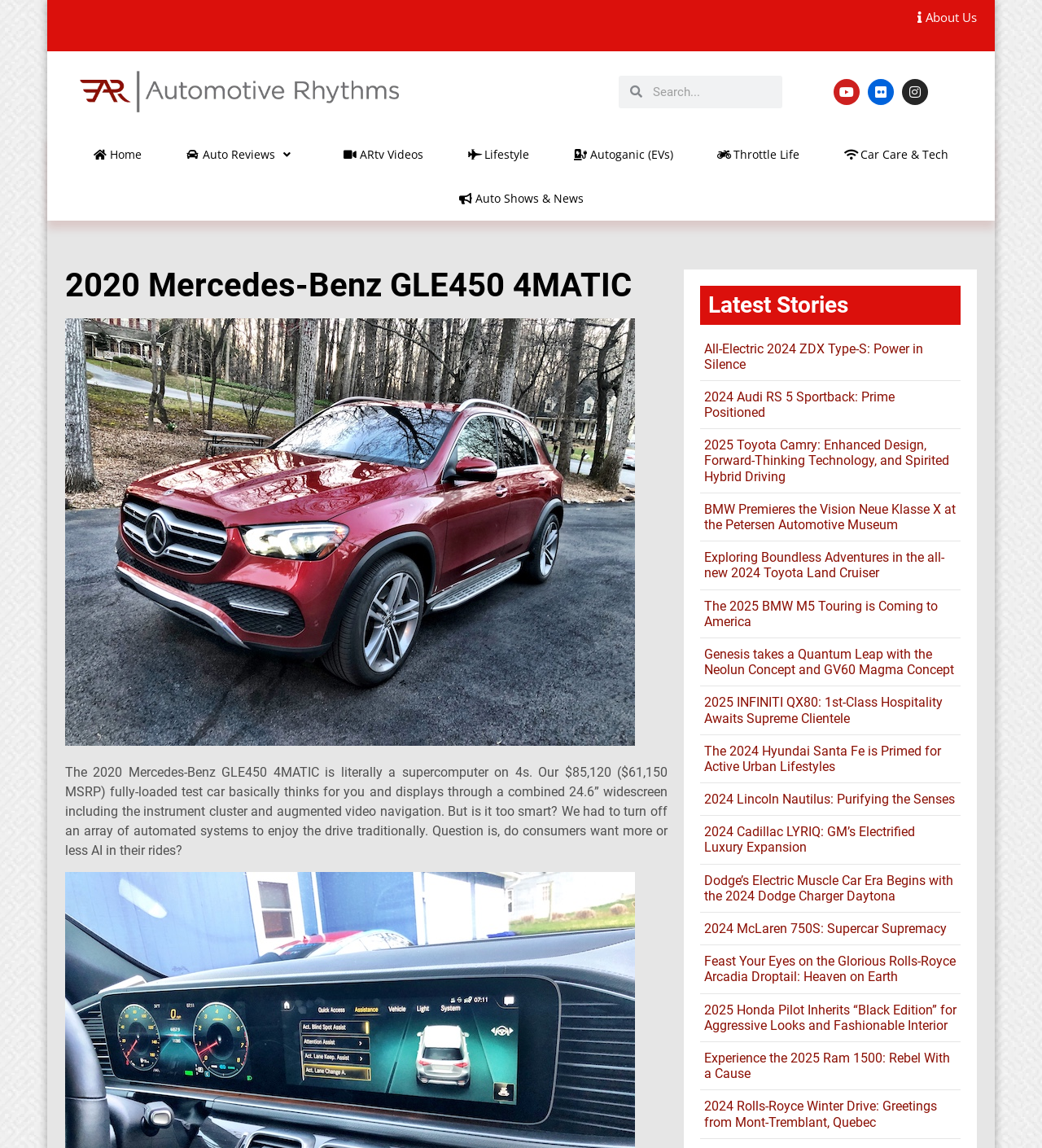Observe the image and answer the following question in detail: What is the name of the car reviewed in the main article?

I looked at the main article heading and found the name of the car being reviewed, which is '2020 Mercedes-Benz GLE450 4MATIC'.